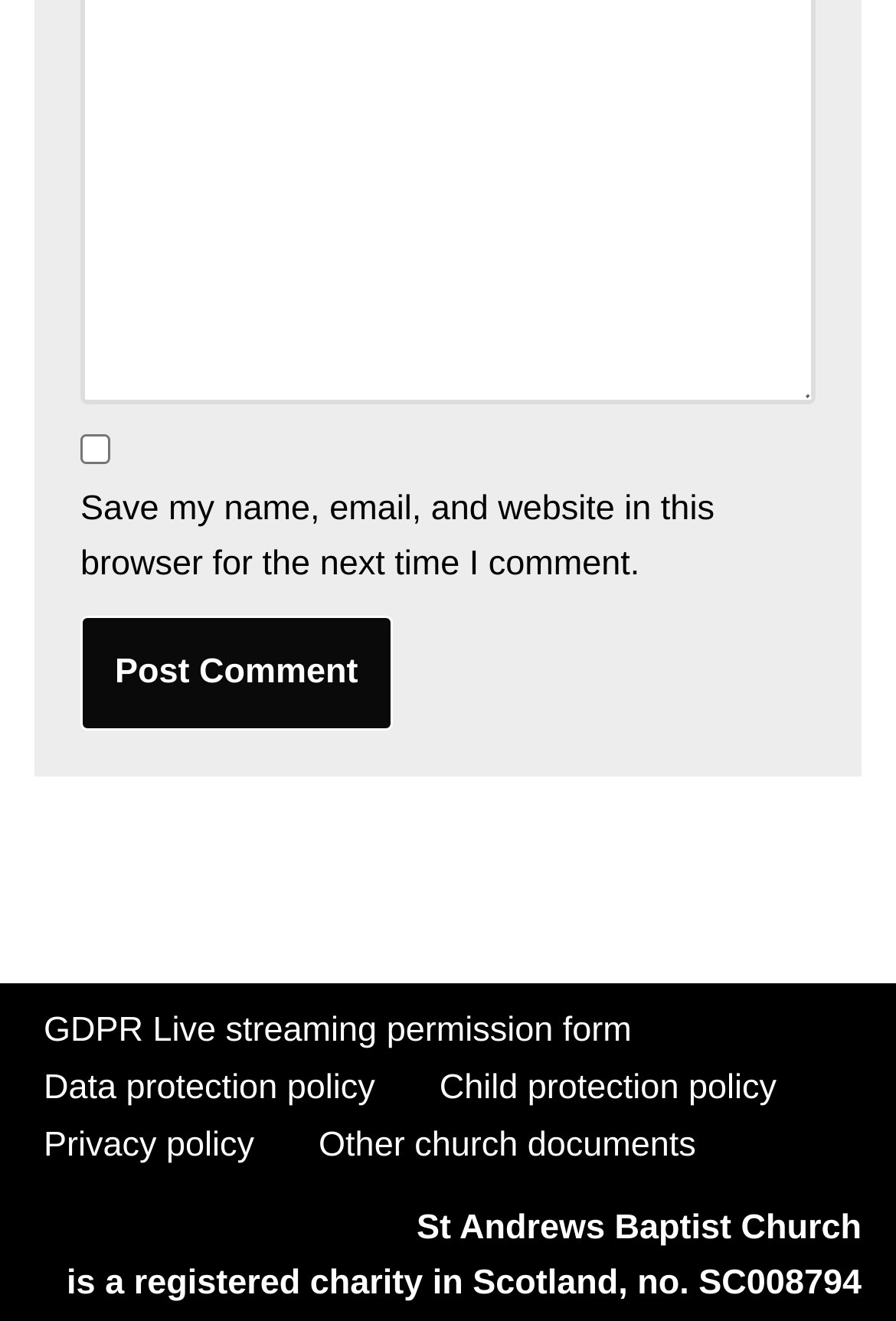Extract the bounding box coordinates of the UI element described by: "Privacy policy". The coordinates should include four float numbers ranging from 0 to 1, e.g., [left, top, right, bottom].

[0.049, 0.846, 0.284, 0.889]